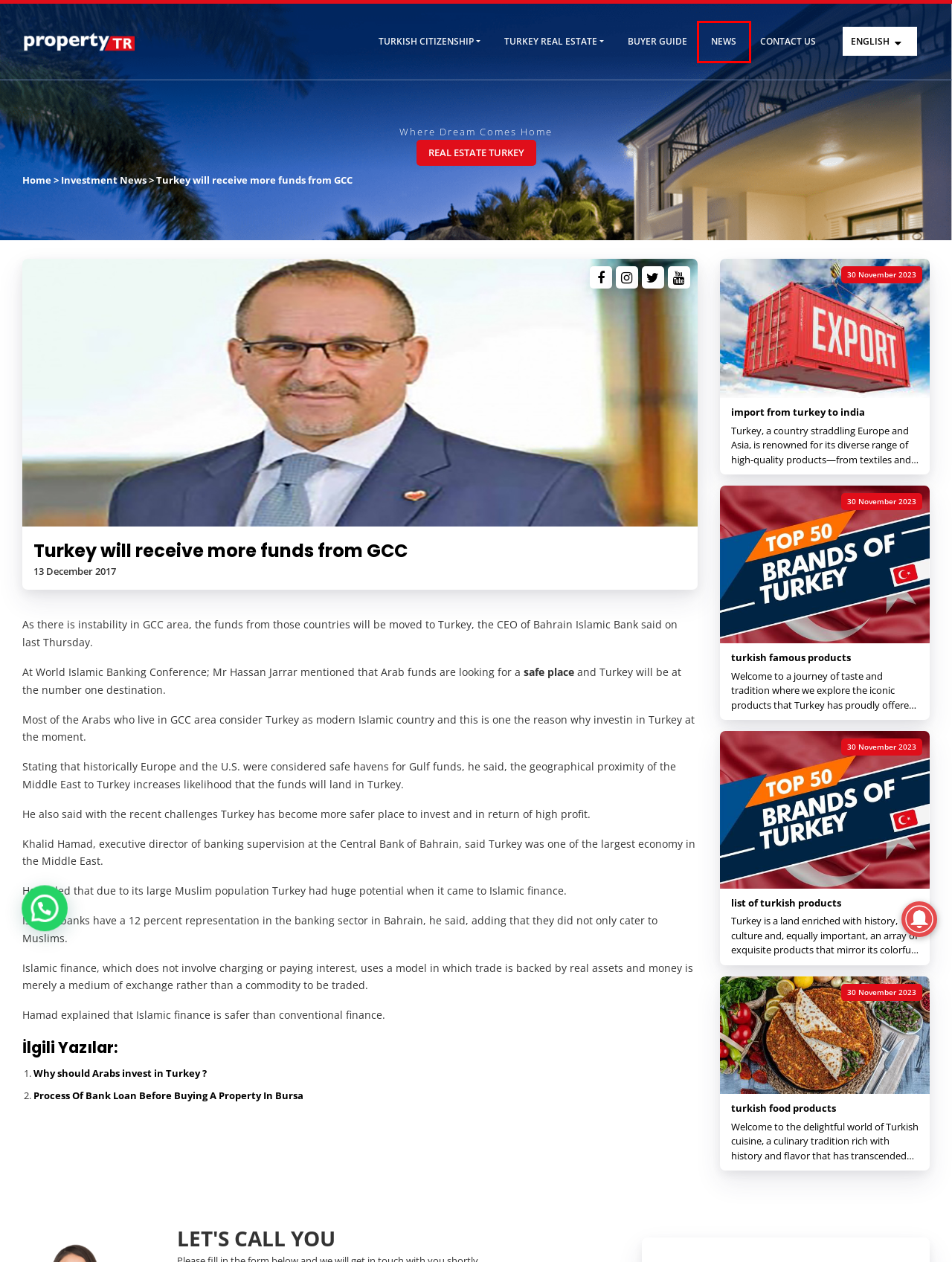A screenshot of a webpage is given, marked with a red bounding box around a UI element. Please select the most appropriate webpage description that fits the new page after clicking the highlighted element. Here are the candidates:
A. Contact Us - Property
B. turkish food products - Property
C. Buyer Guide - Property
D. Property Sale of Turkey - Cheap Apartments - Propertytr
E. News - Property
F. turkish famous products - Property
G. Process Of Bank Loan Before Buying A Property In Bursa - Property
H. Investment News - Property

E